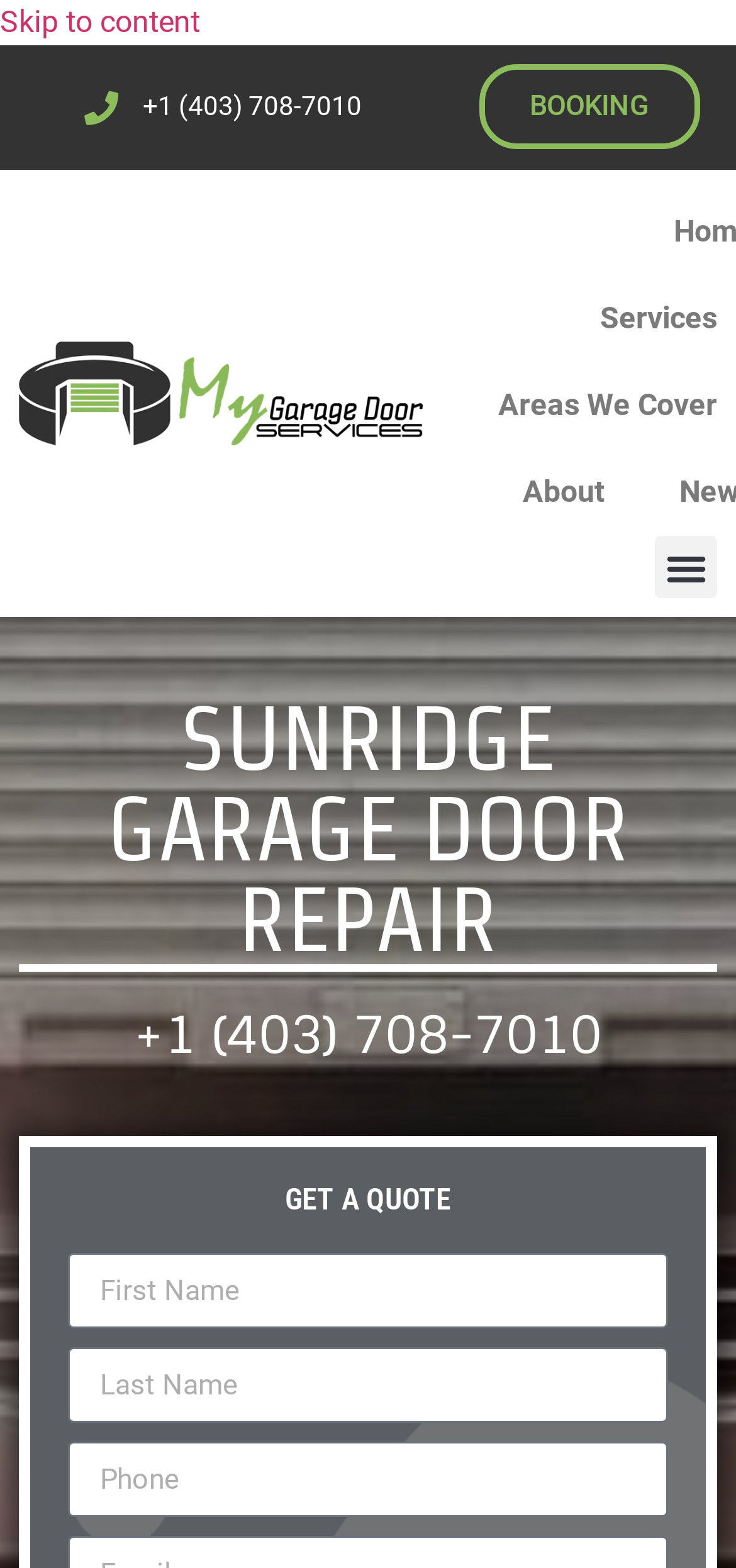Please locate the bounding box coordinates of the element that should be clicked to complete the given instruction: "Click the Menu Toggle button".

[0.89, 0.342, 0.974, 0.381]